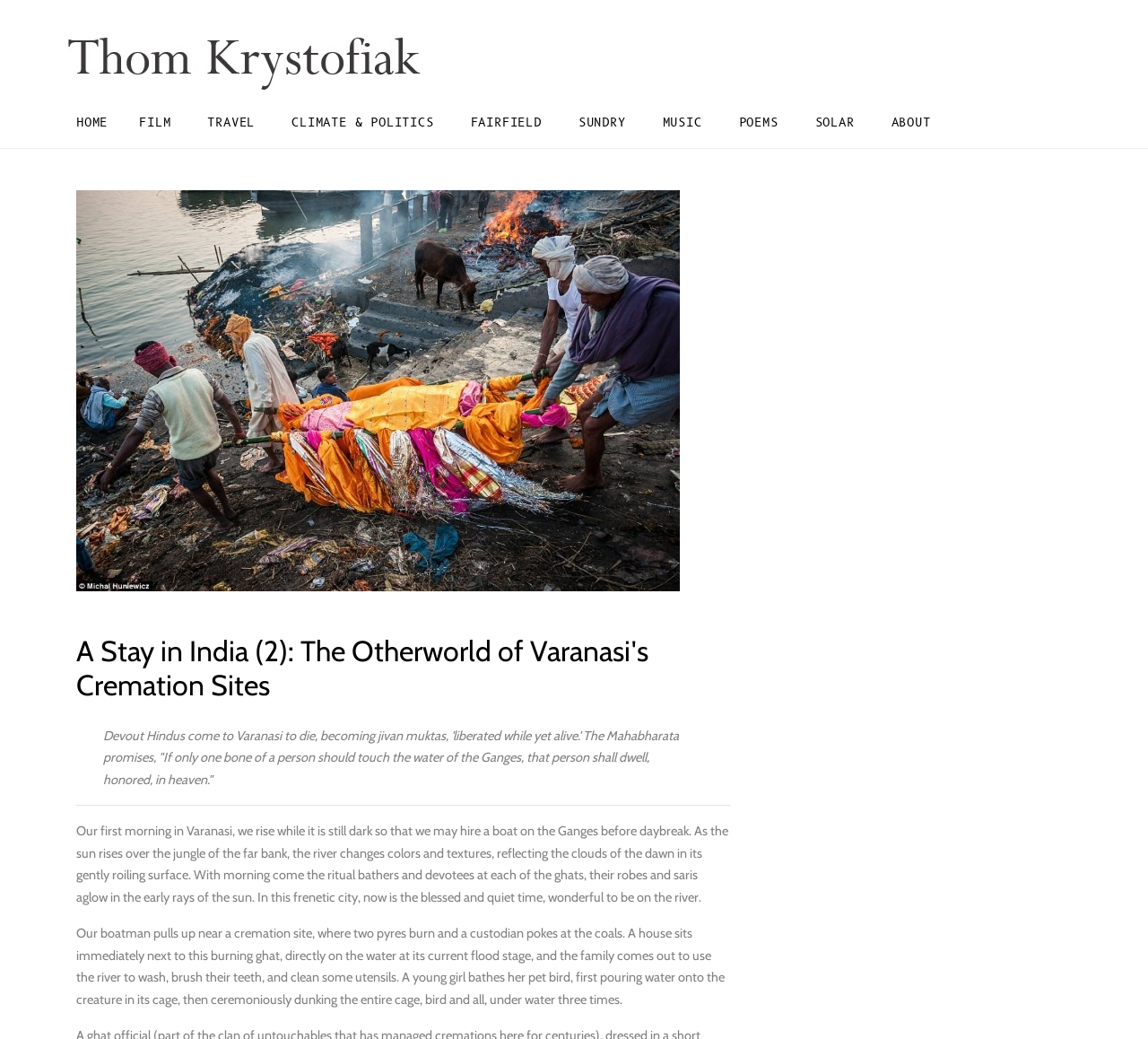Respond with a single word or phrase:
What is the author describing in the second paragraph?

Morning in Varanasi